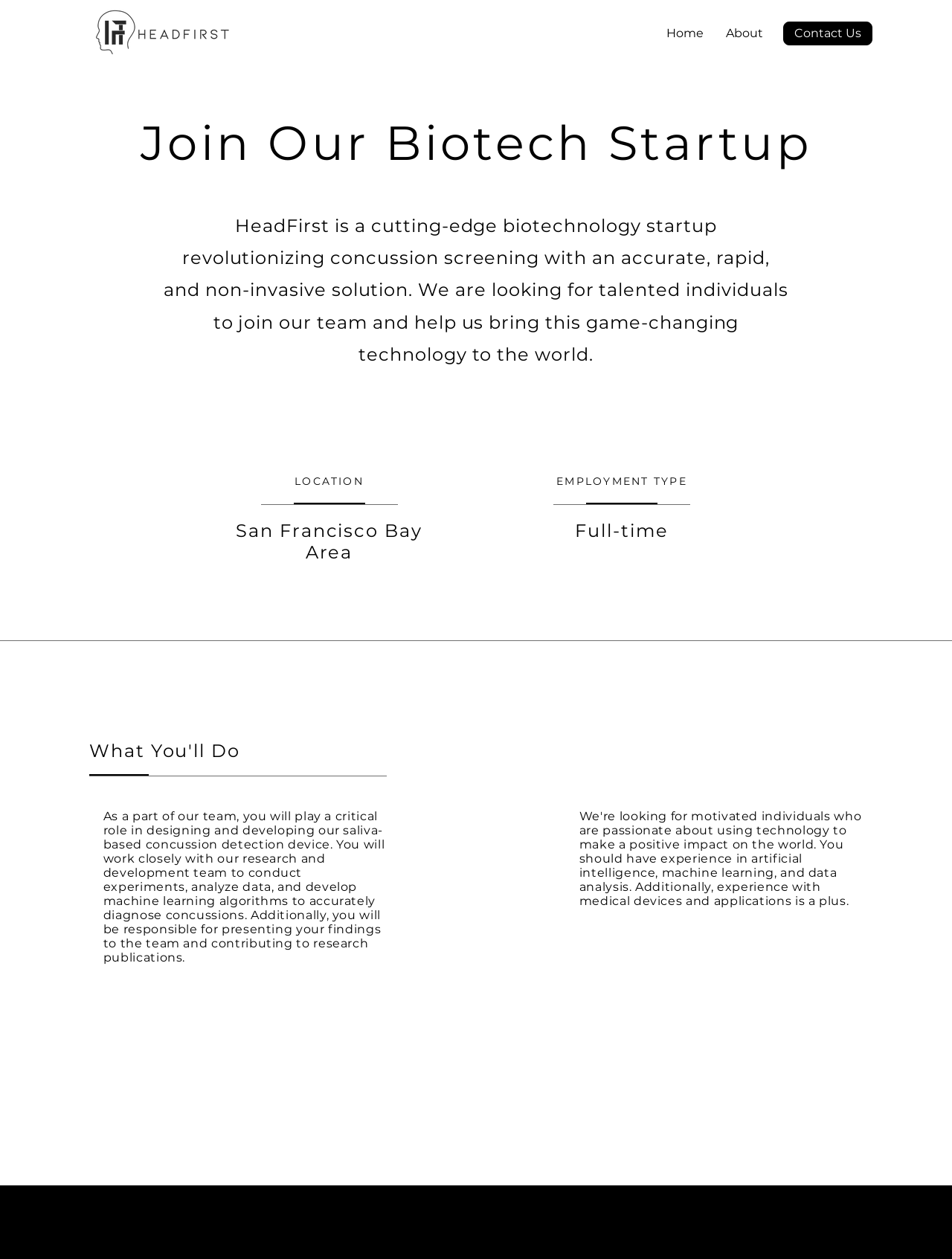Can you locate the main headline on this webpage and provide its text content?

Join Our Biotech Startup